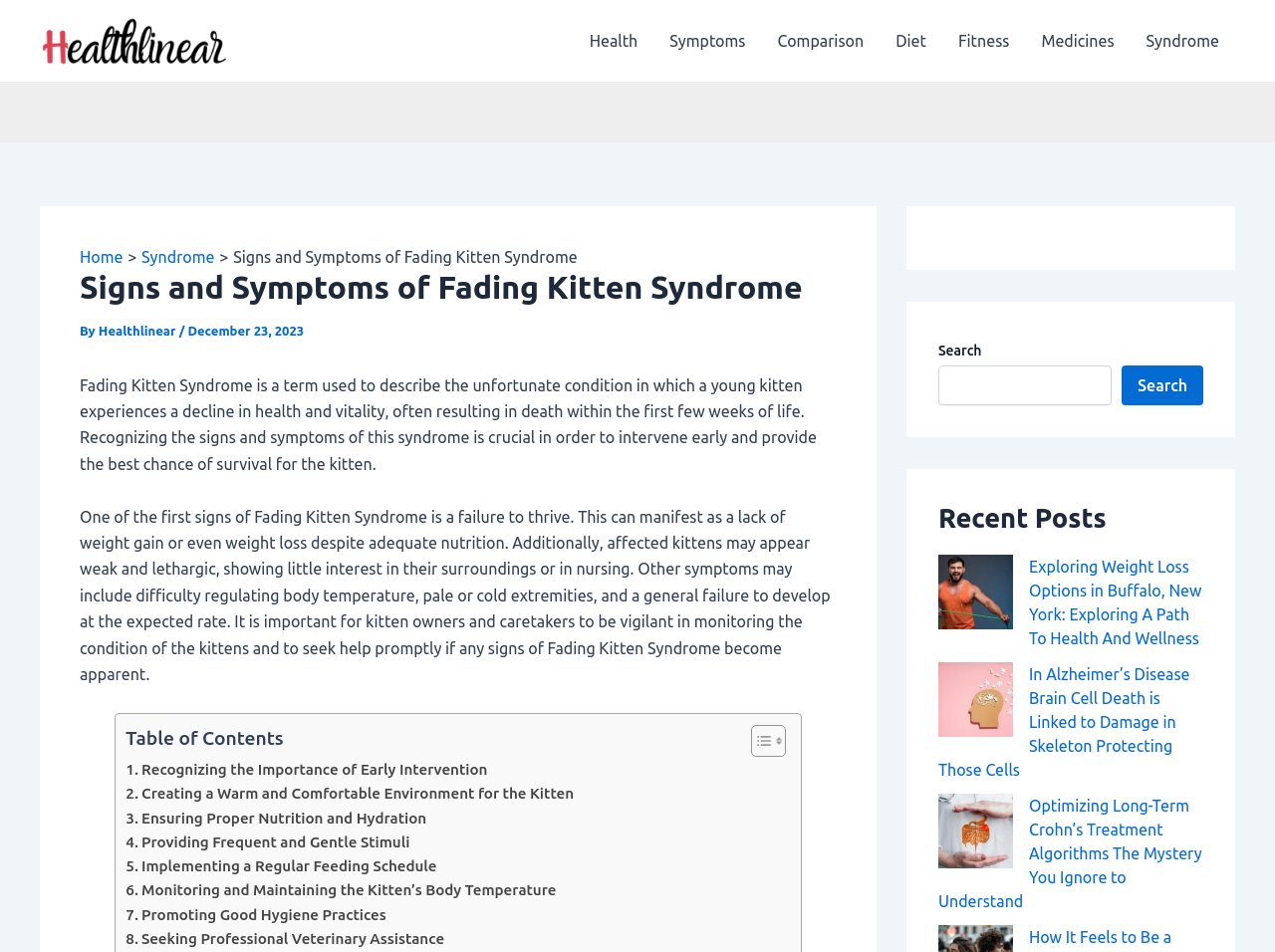Based on the element description: "Ensuring Proper Nutrition and Hydration", identify the bounding box coordinates for this UI element. The coordinates must be four float numbers between 0 and 1, listed as [left, top, right, bottom].

[0.099, 0.847, 0.335, 0.872]